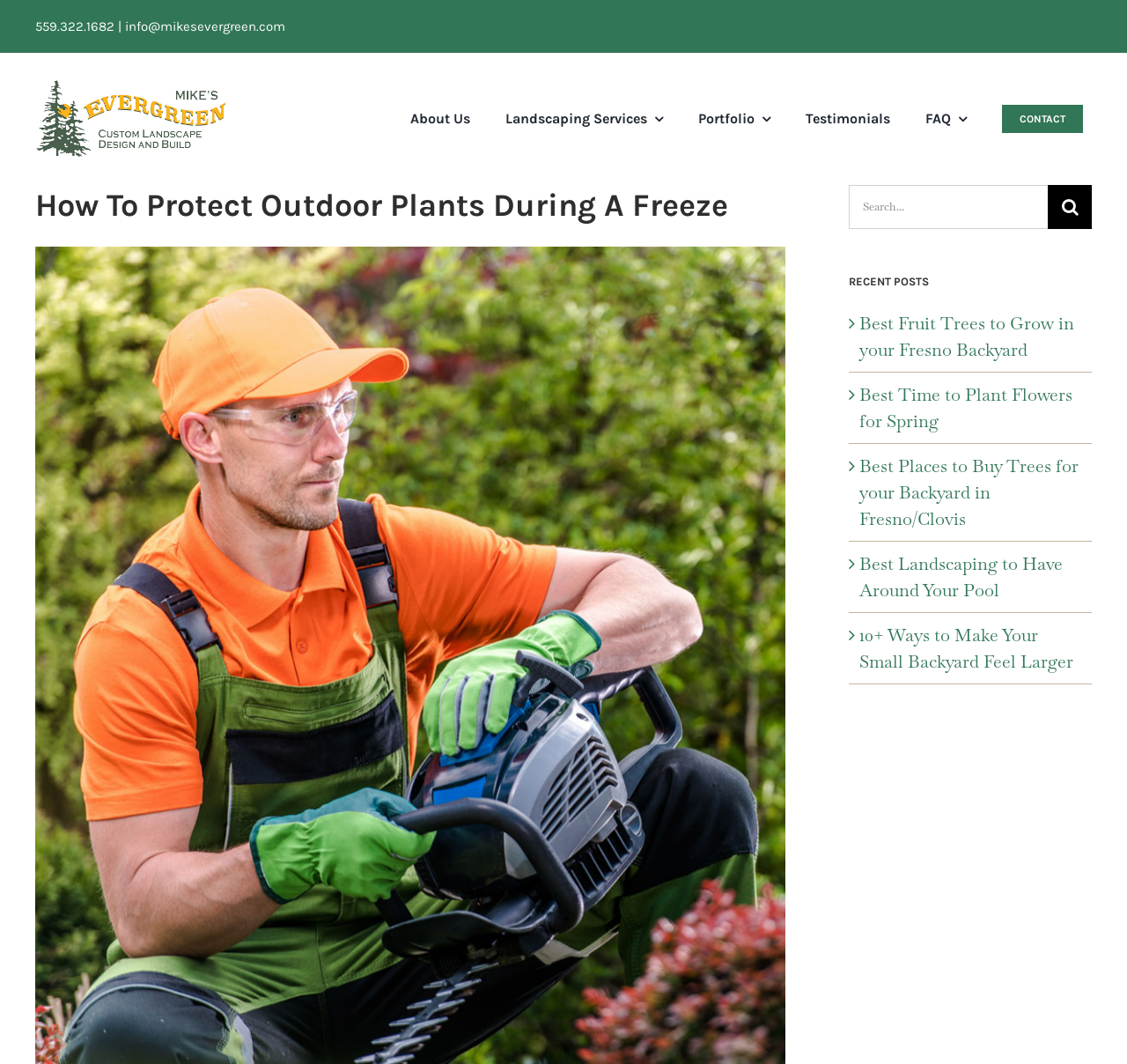Find and provide the bounding box coordinates for the UI element described with: "Outdoor Fireplace Construction".

[0.275, 0.563, 0.481, 0.621]